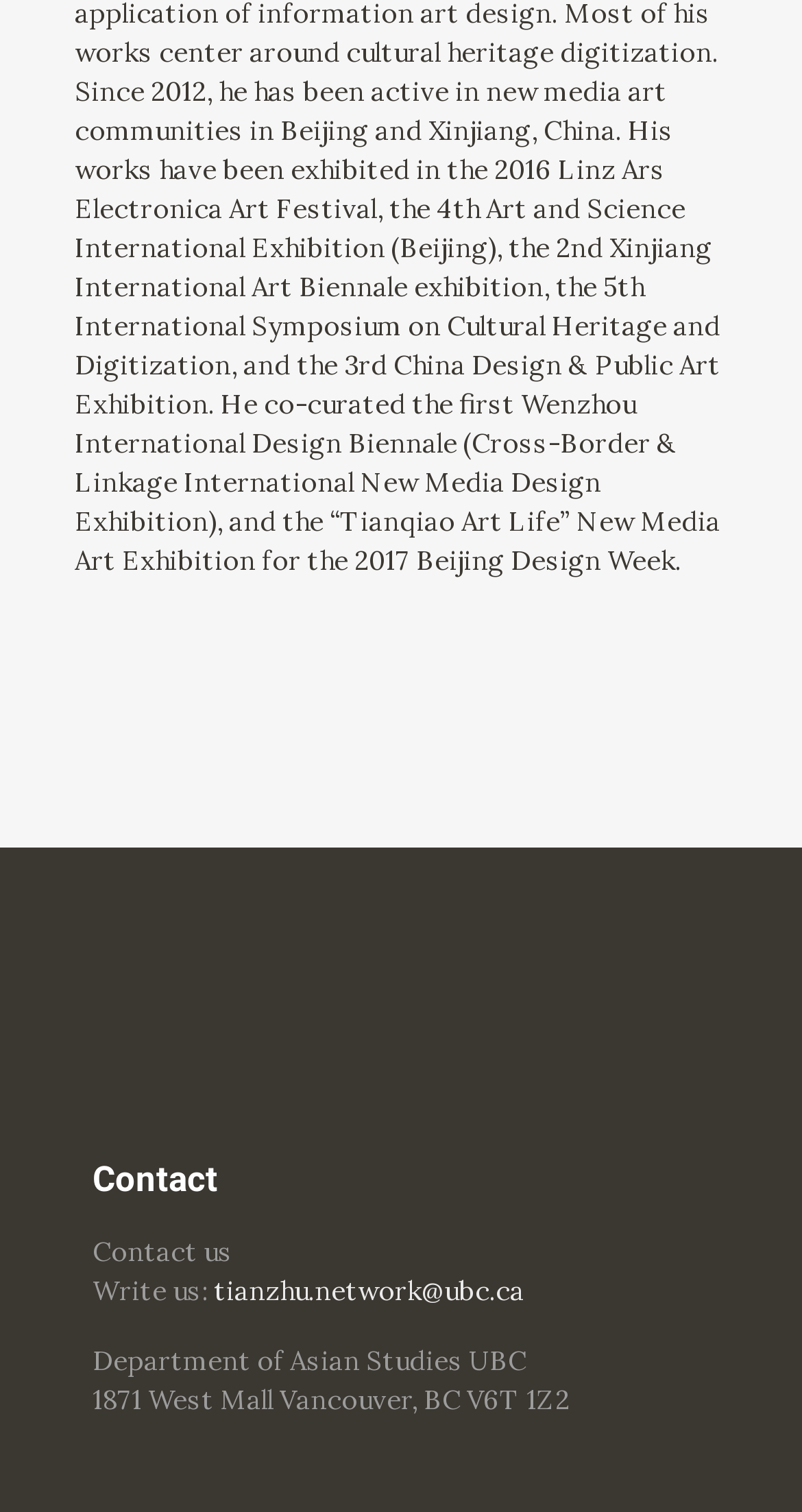How many lines of text are there below the 'Contact us' heading?
Using the visual information, reply with a single word or short phrase.

4